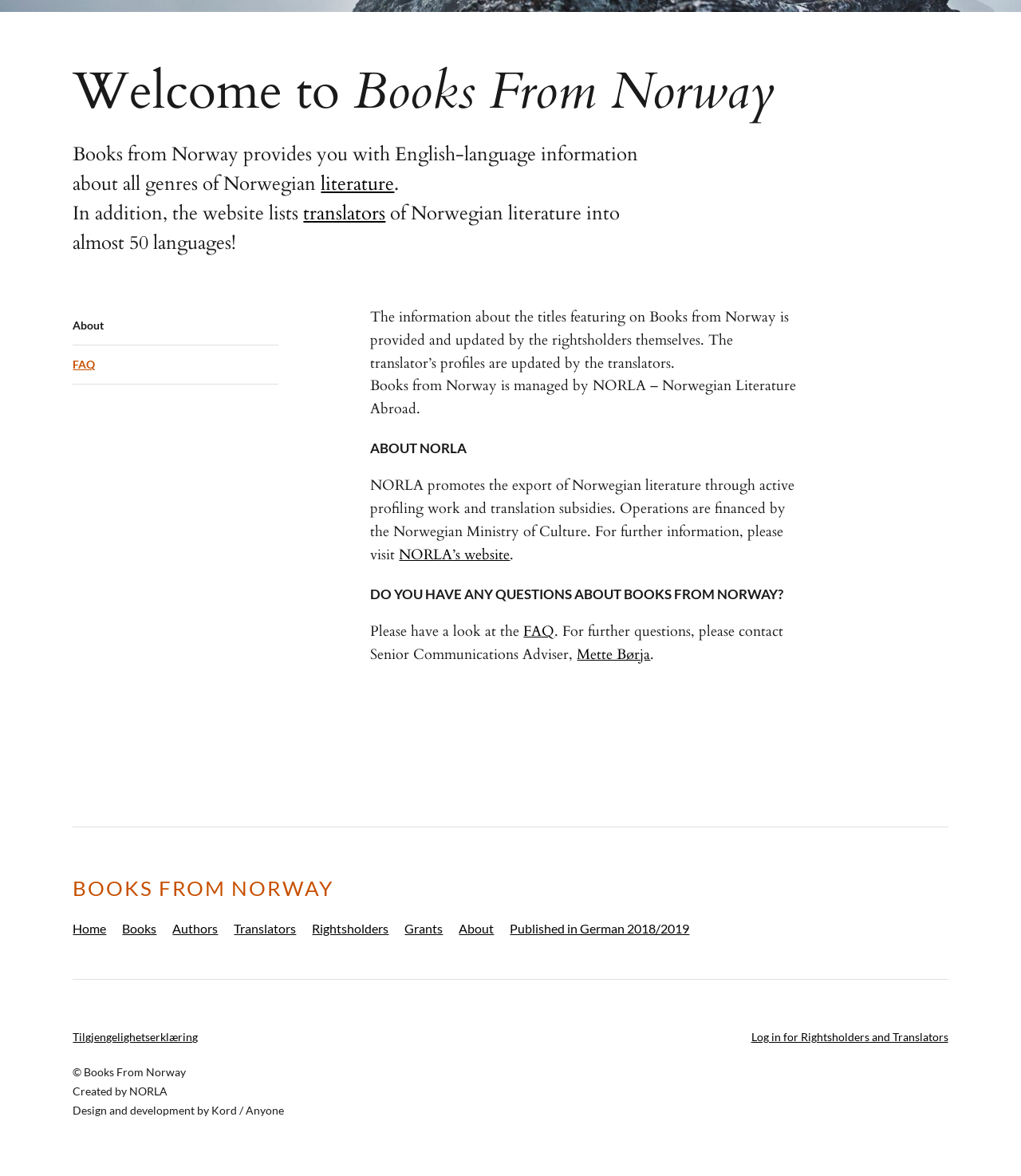Based on the provided description, "Books From Norway", find the bounding box of the corresponding UI element in the screenshot.

[0.071, 0.744, 0.929, 0.767]